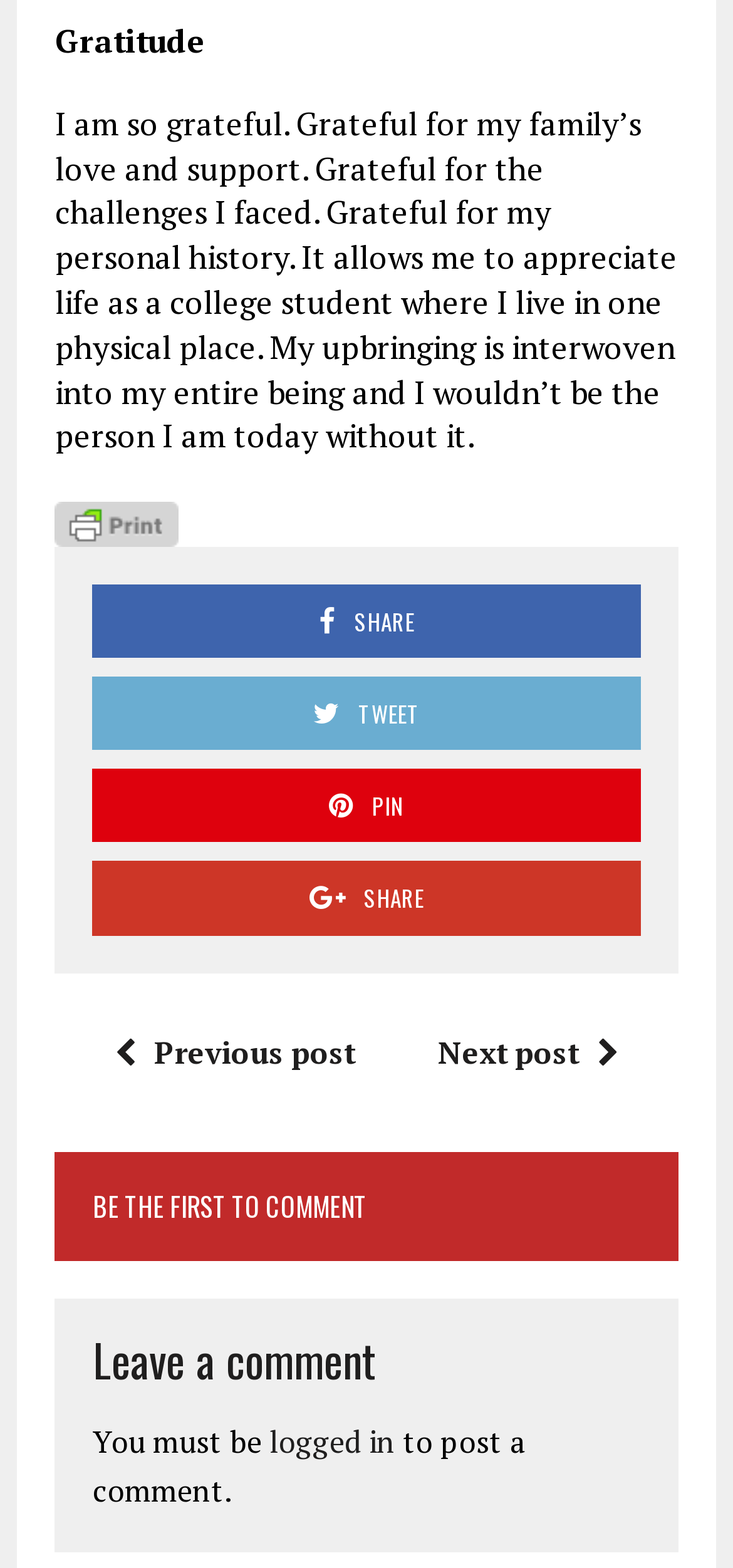Please determine the bounding box coordinates of the element's region to click for the following instruction: "Tweet the post".

[0.126, 0.431, 0.874, 0.478]